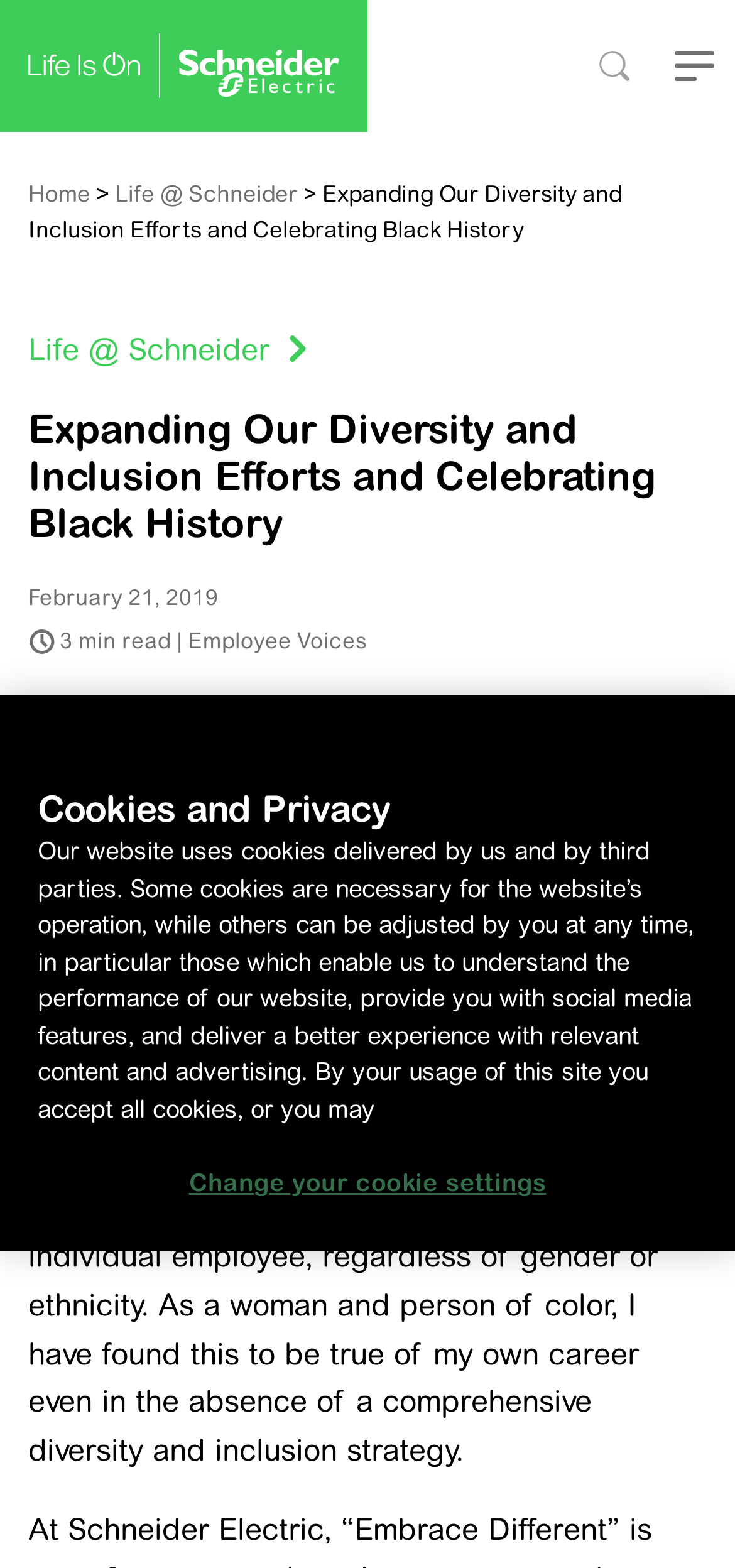Please provide the bounding box coordinates for the UI element as described: "Change your cookie settings". The coordinates must be four floats between 0 and 1, represented as [left, top, right, bottom].

[0.051, 0.731, 0.949, 0.779]